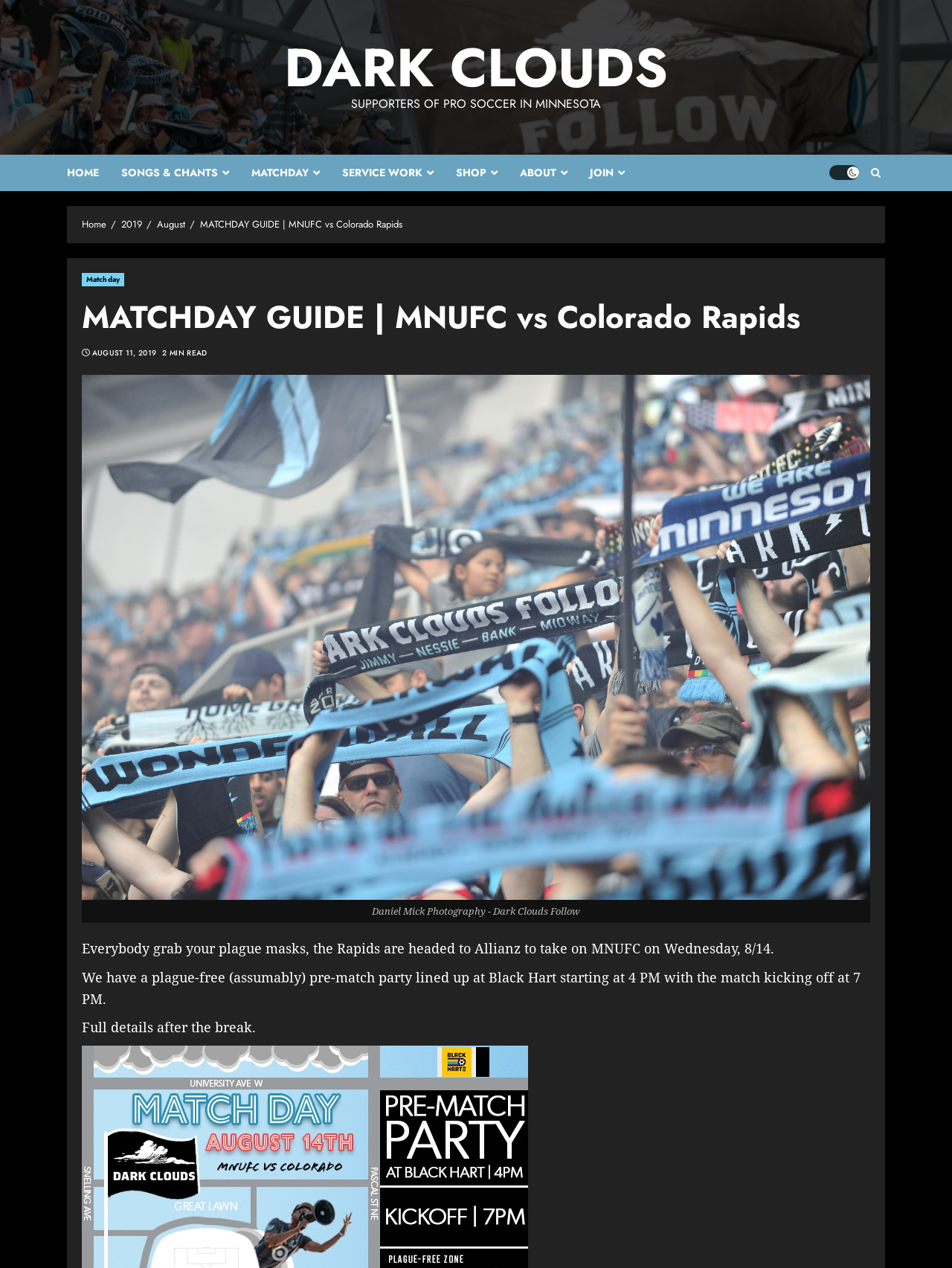Could you locate the bounding box coordinates for the section that should be clicked to accomplish this task: "Toggle the Light/Dark Button".

[0.871, 0.13, 0.902, 0.142]